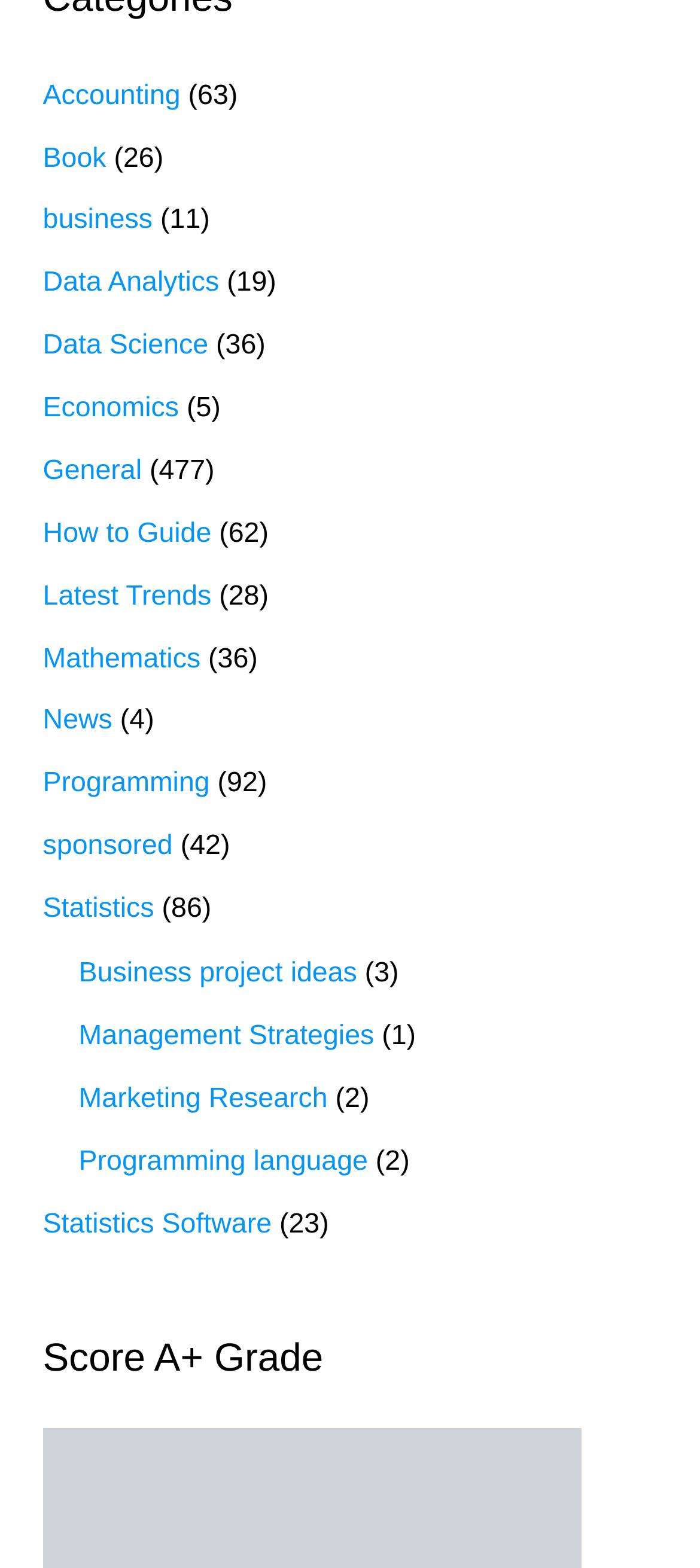What is the purpose of the webpage?
Please ensure your answer to the question is detailed and covers all necessary aspects.

I looked at the heading element at the bottom of the webpage, which says 'Score A+ Grade'. This suggests that the purpose of the webpage is to provide resources or guidance to help users achieve a high grade.